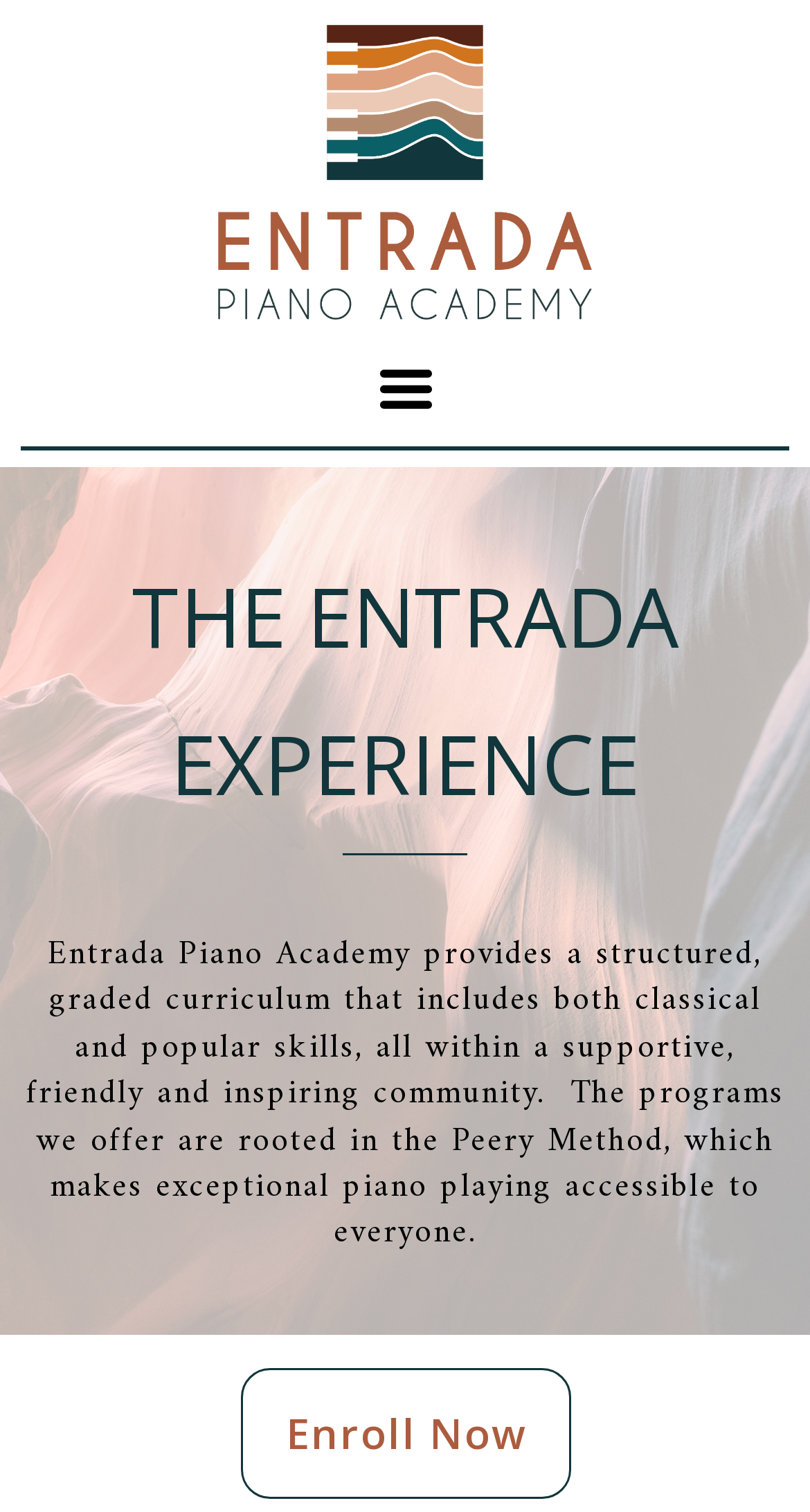Give a complete and precise description of the webpage's appearance.

The webpage is about the programs offered by Entrada Piano Academy. At the top, there is a logo of Entrada Piano Academy, which is an image with a link to the academy's homepage. Below the logo, there are three modules arranged vertically, each containing different information. 

The first module has an off-canvas button, which is positioned in the middle of the module. The second module has a heading that reads "THE ENTRADA EXPERIENCE" and takes up most of the module's space. The third module has two paragraphs of text that describe the academy's programs and teaching method. The first paragraph mentions that the academy provides a structured curriculum that includes both classical and popular skills, while the second paragraph explains that the programs are rooted in the Peery Method, which makes exceptional piano playing accessible to everyone.

To the left of these modules, there is a large background image that takes up most of the webpage's height. At the very bottom of the webpage, there is a call-to-action button that reads "Enroll Now", which is centered horizontally.